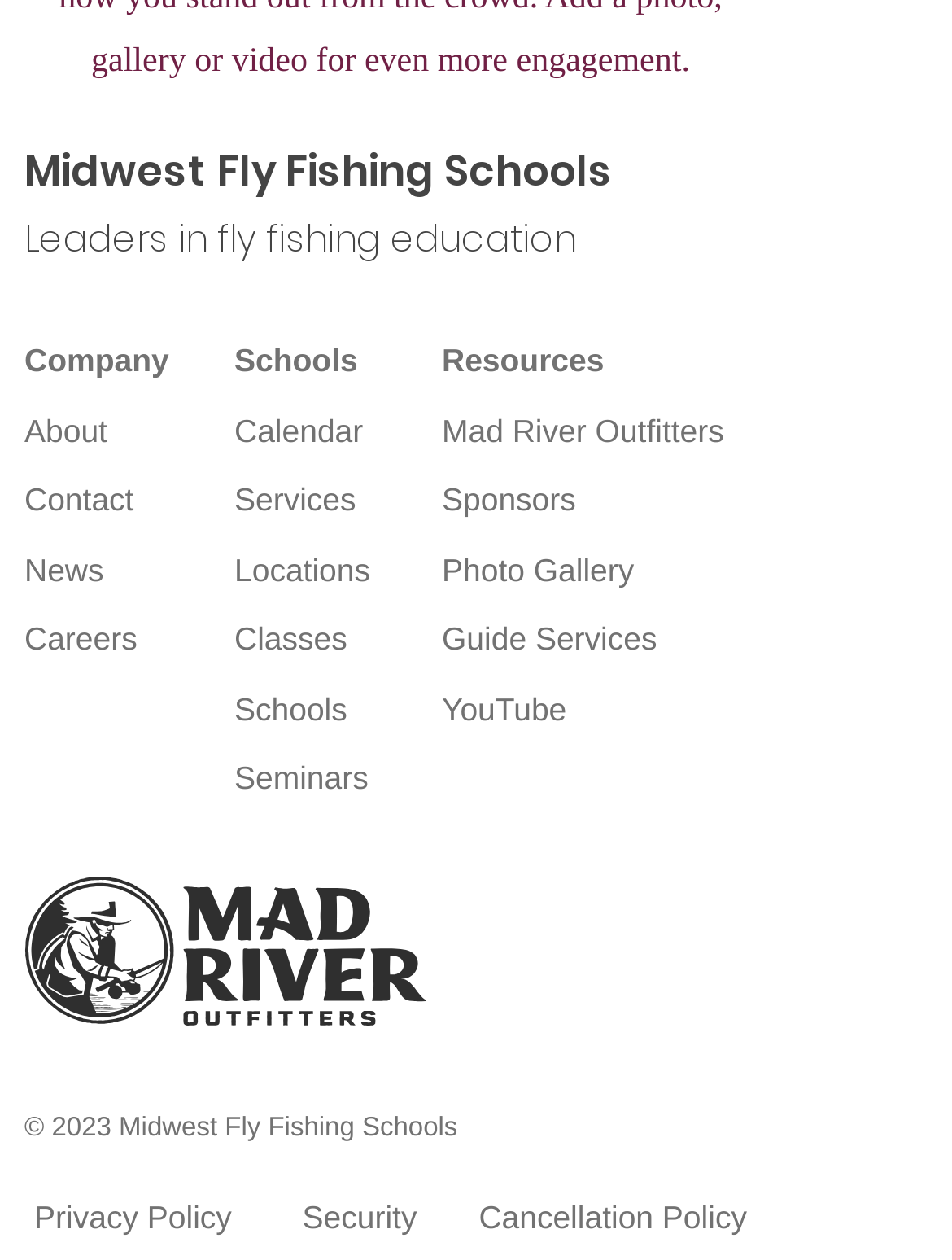Please find the bounding box coordinates of the element that you should click to achieve the following instruction: "Visit YouTube". The coordinates should be presented as four float numbers between 0 and 1: [left, top, right, bottom].

[0.464, 0.548, 0.595, 0.577]